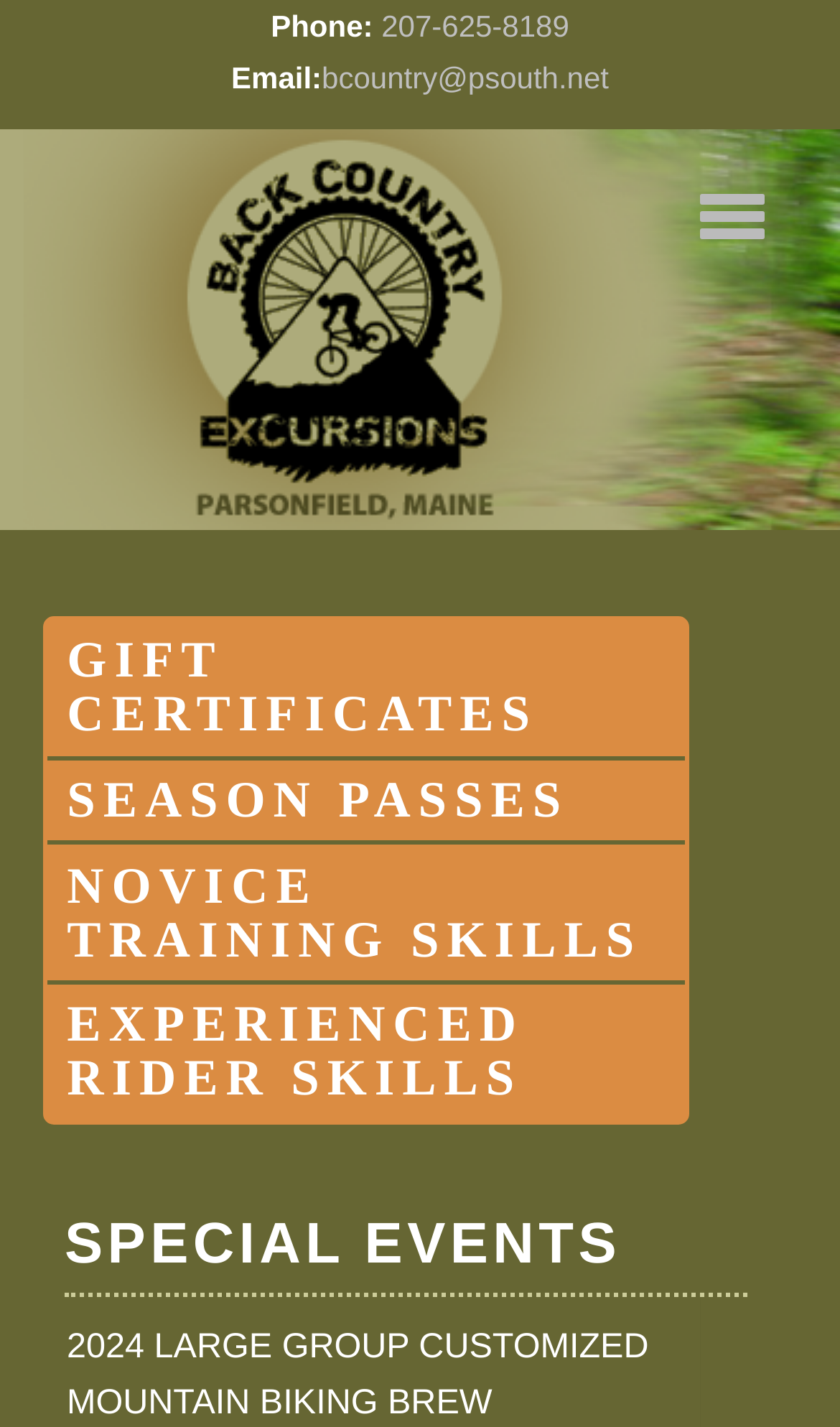Provide a one-word or short-phrase answer to the question:
What is the heading below the middle section?

SPECIAL EVENTS